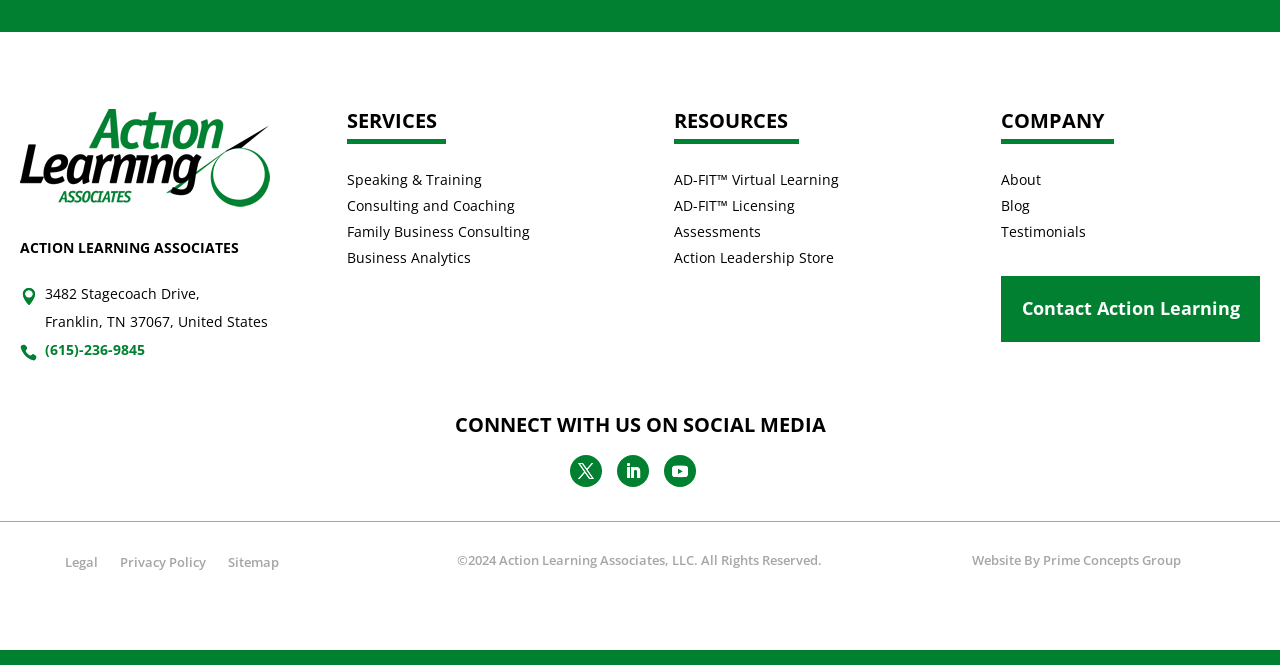Specify the bounding box coordinates of the element's area that should be clicked to execute the given instruction: "Visit the 'About' page". The coordinates should be four float numbers between 0 and 1, i.e., [left, top, right, bottom].

[0.782, 0.256, 0.813, 0.284]